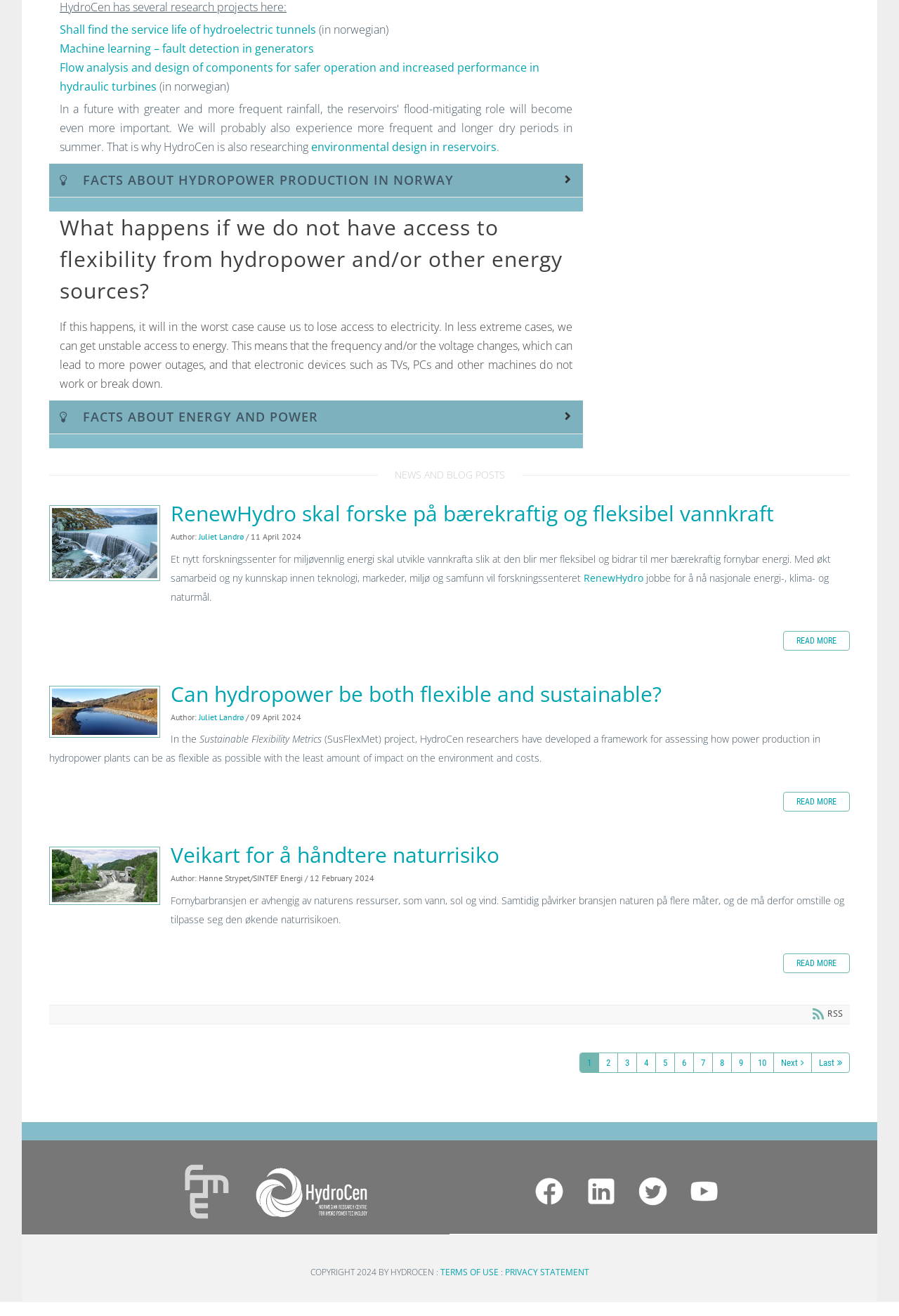Find the bounding box coordinates of the area to click in order to follow the instruction: "Click on the link to learn about environmental design in reservoirs".

[0.346, 0.148, 0.552, 0.16]